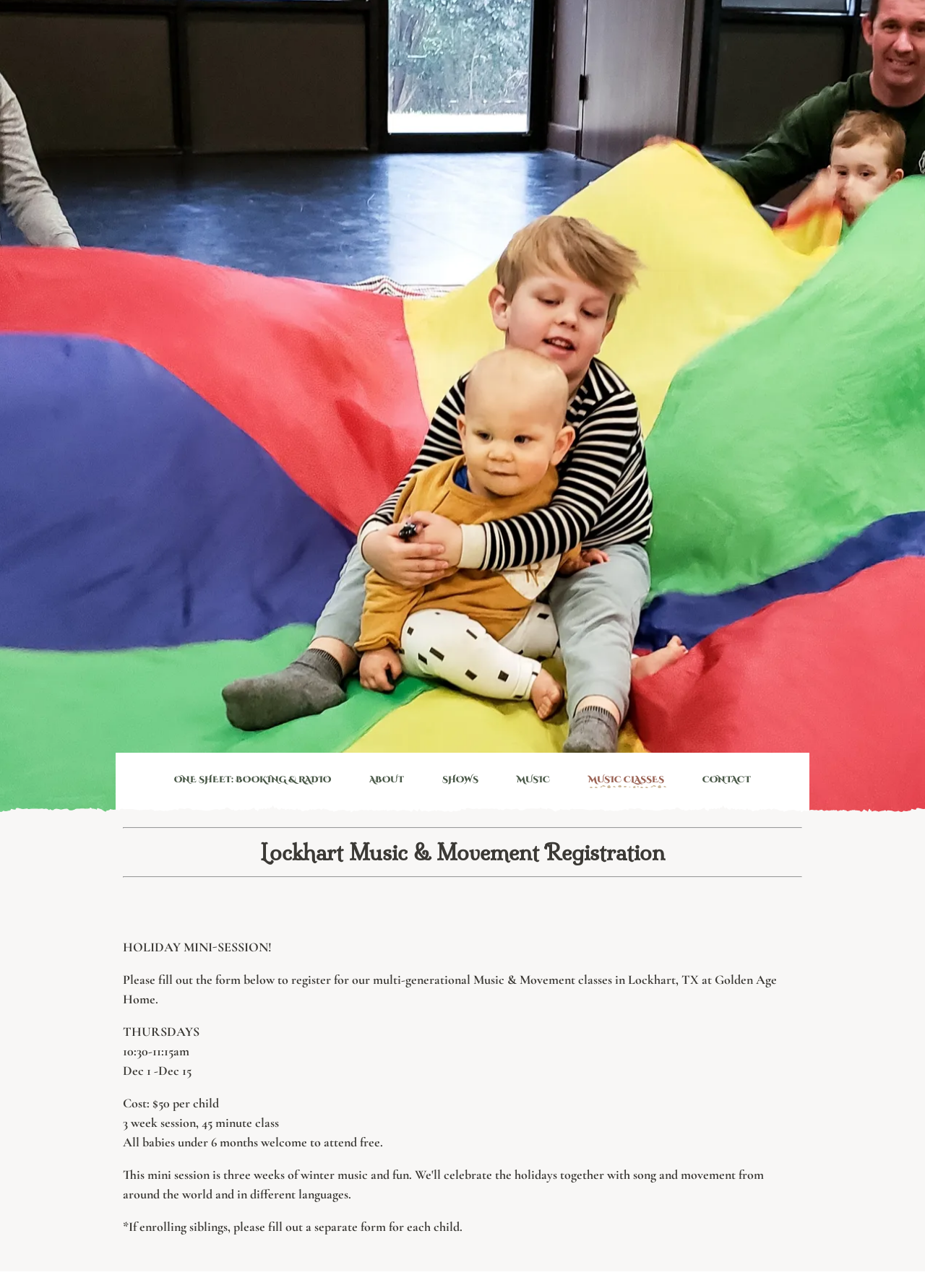Analyze the image and deliver a detailed answer to the question: What is the name of the music and movement registration?

I found the answer by looking at the heading element 'Lockhart Music & Movement Registration' which is located at the top of the webpage, indicating that the webpage is about registering for music and movement classes in Lockhart.